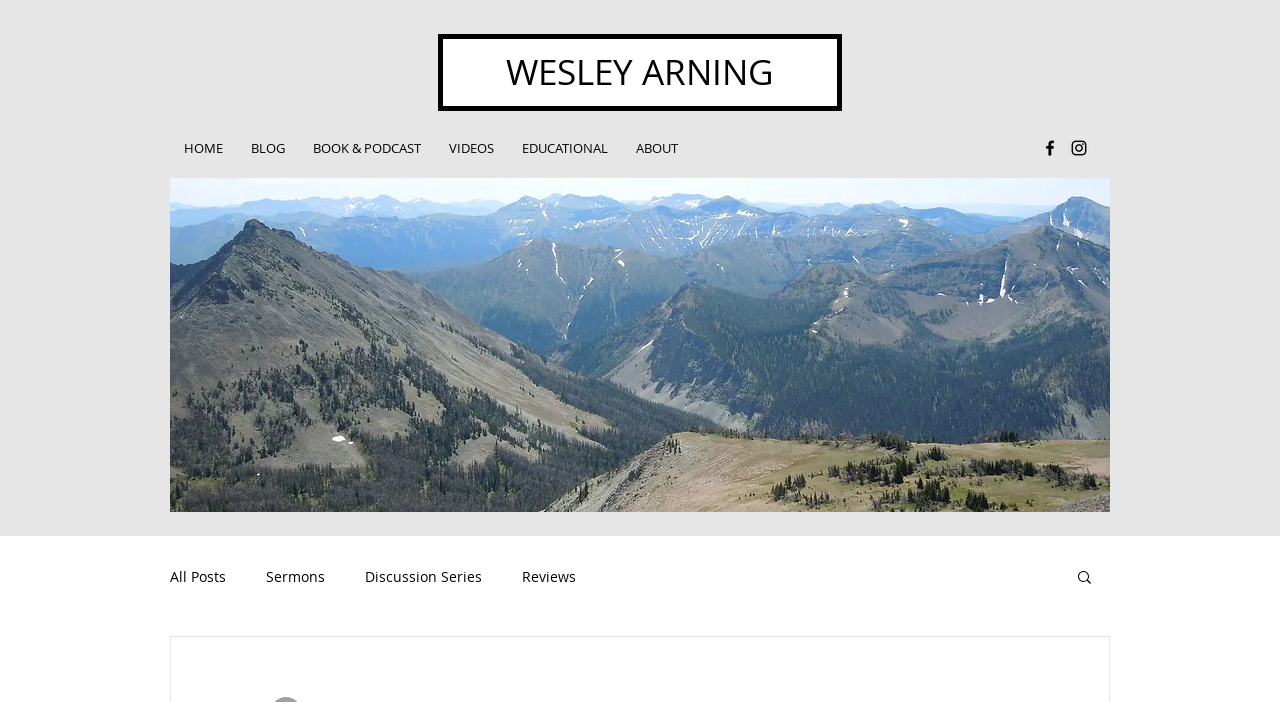What is the topic of the blog section?
Based on the image, give a concise answer in the form of a single word or short phrase.

Sermons, Discussion Series, Reviews